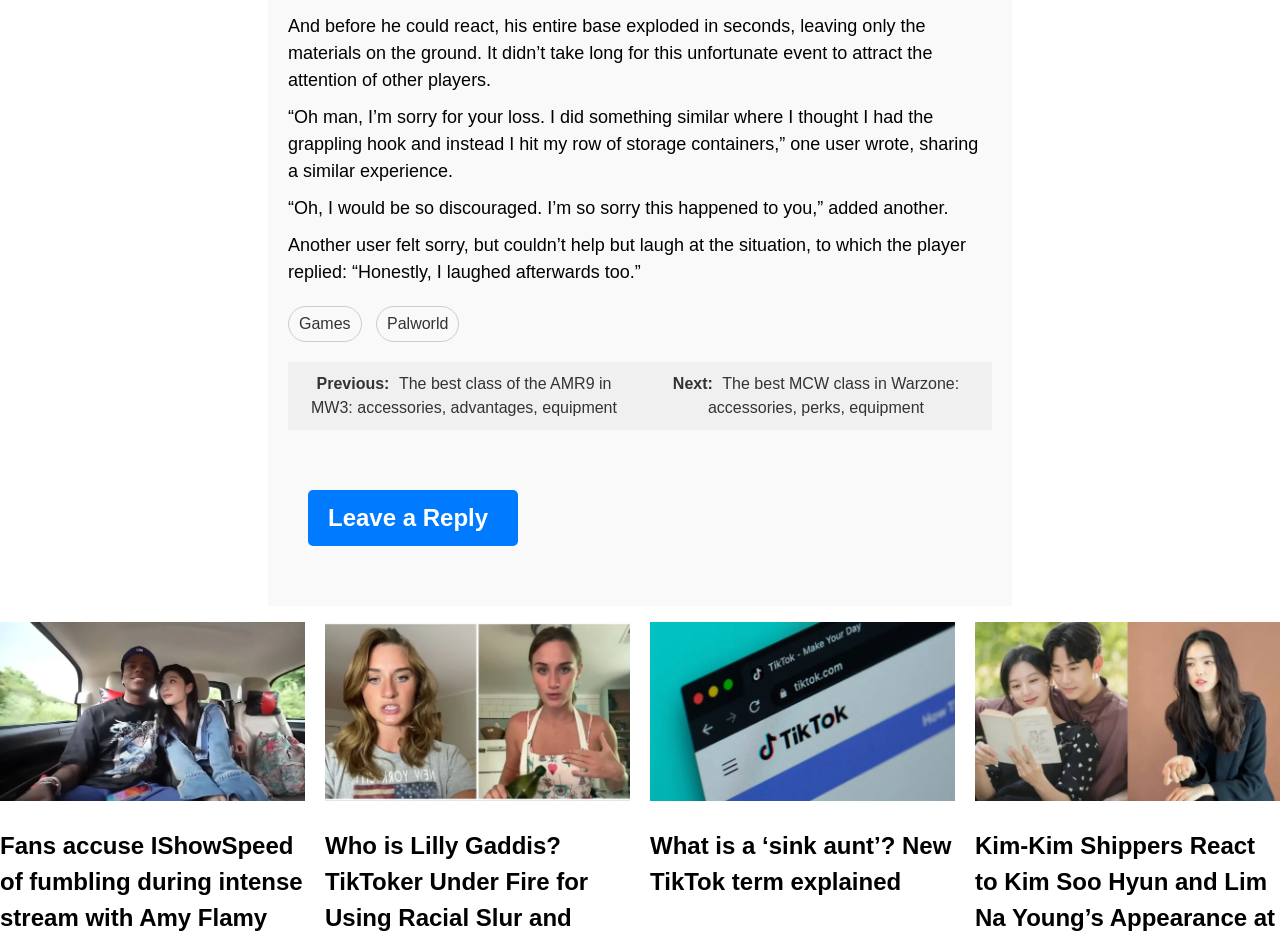What is the purpose of the 'Post Comment' button?
Refer to the image and provide a one-word or short phrase answer.

To submit a comment